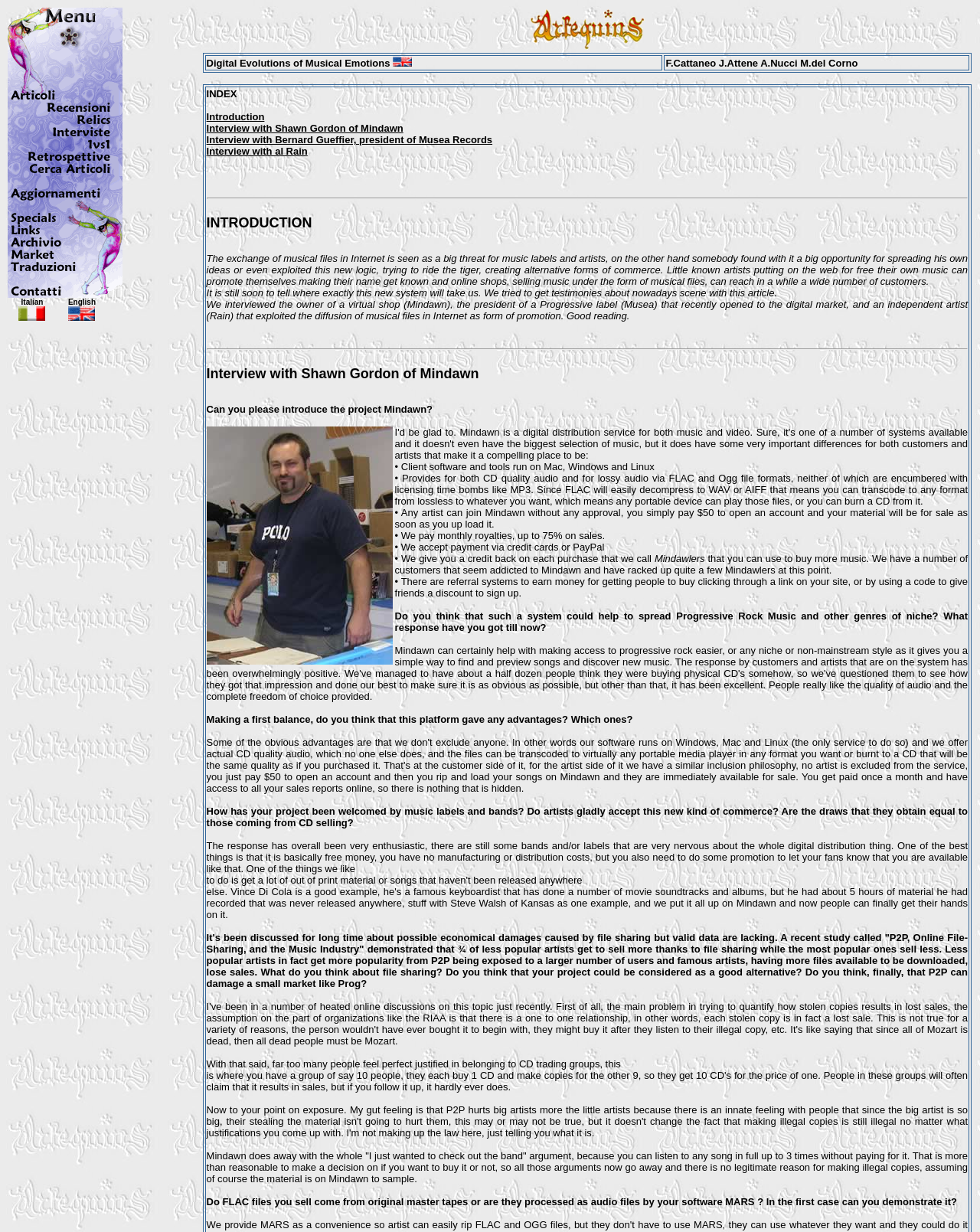Determine the bounding box coordinates of the area to click in order to meet this instruction: "Click the Italian language option".

[0.008, 0.242, 0.058, 0.249]